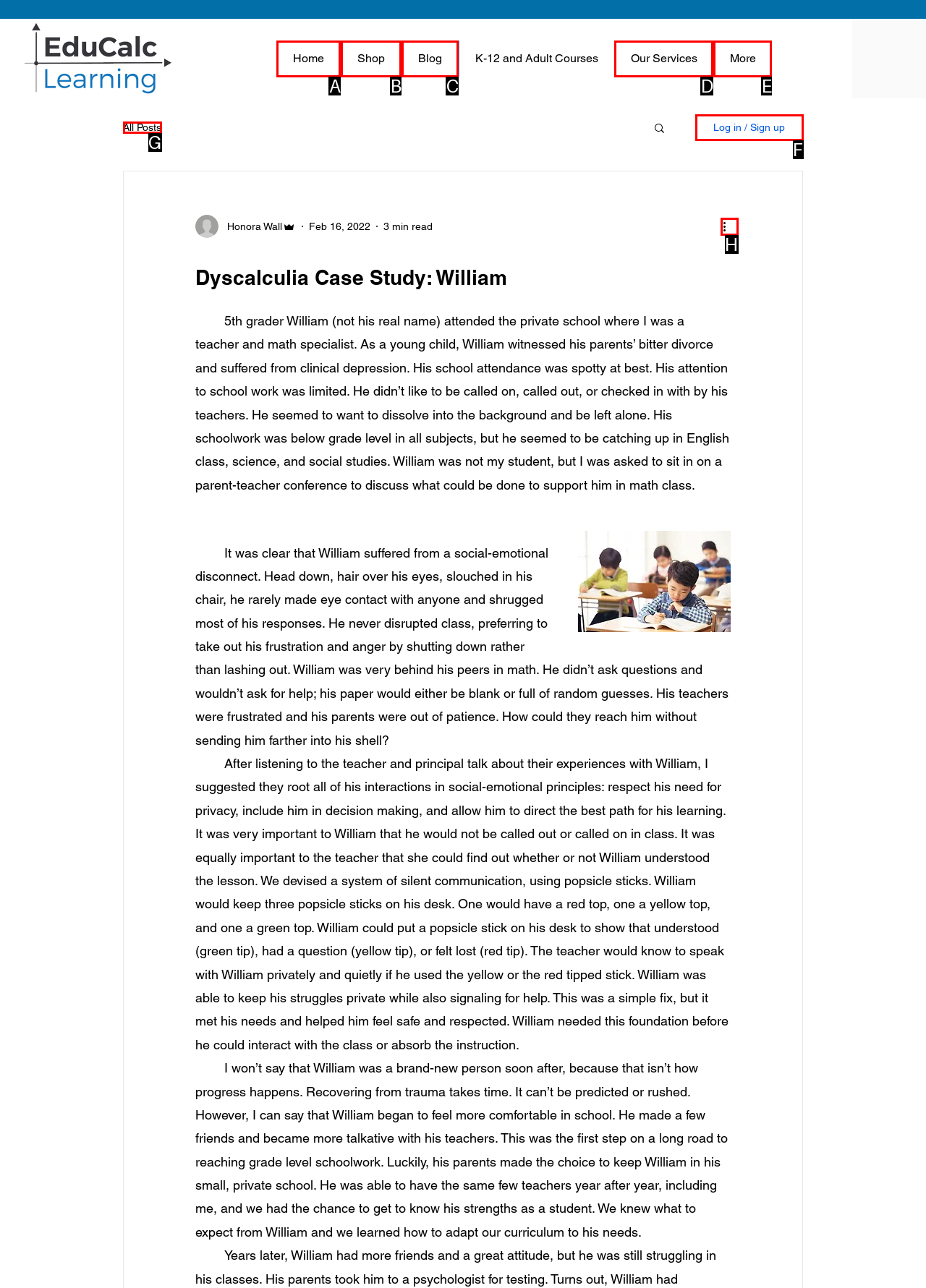Given the description: All Posts, pick the option that matches best and answer with the corresponding letter directly.

G